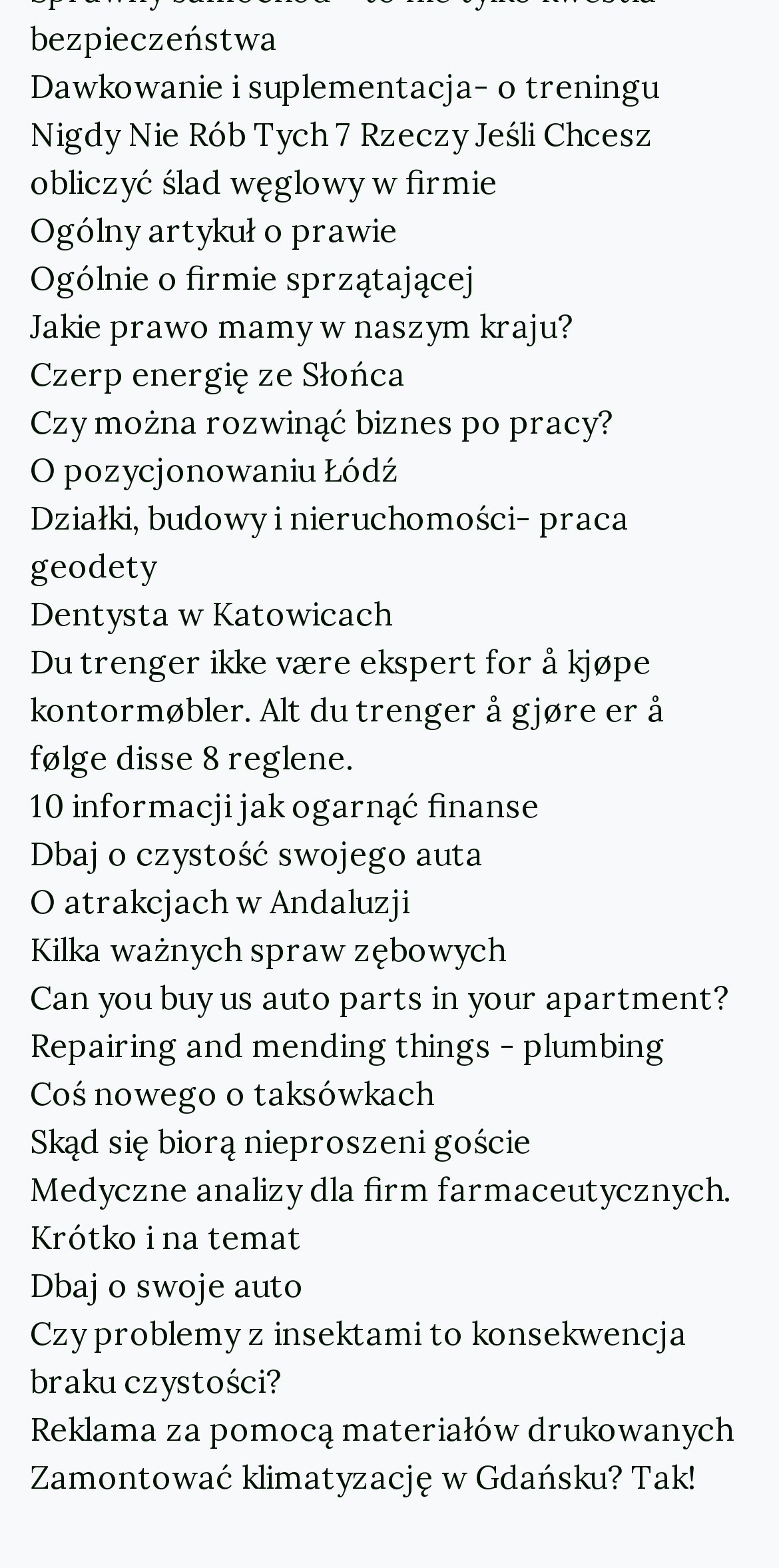Locate the bounding box of the UI element based on this description: "Ogólny artykuł o prawie". Provide four float numbers between 0 and 1 as [left, top, right, bottom].

[0.038, 0.131, 0.962, 0.162]